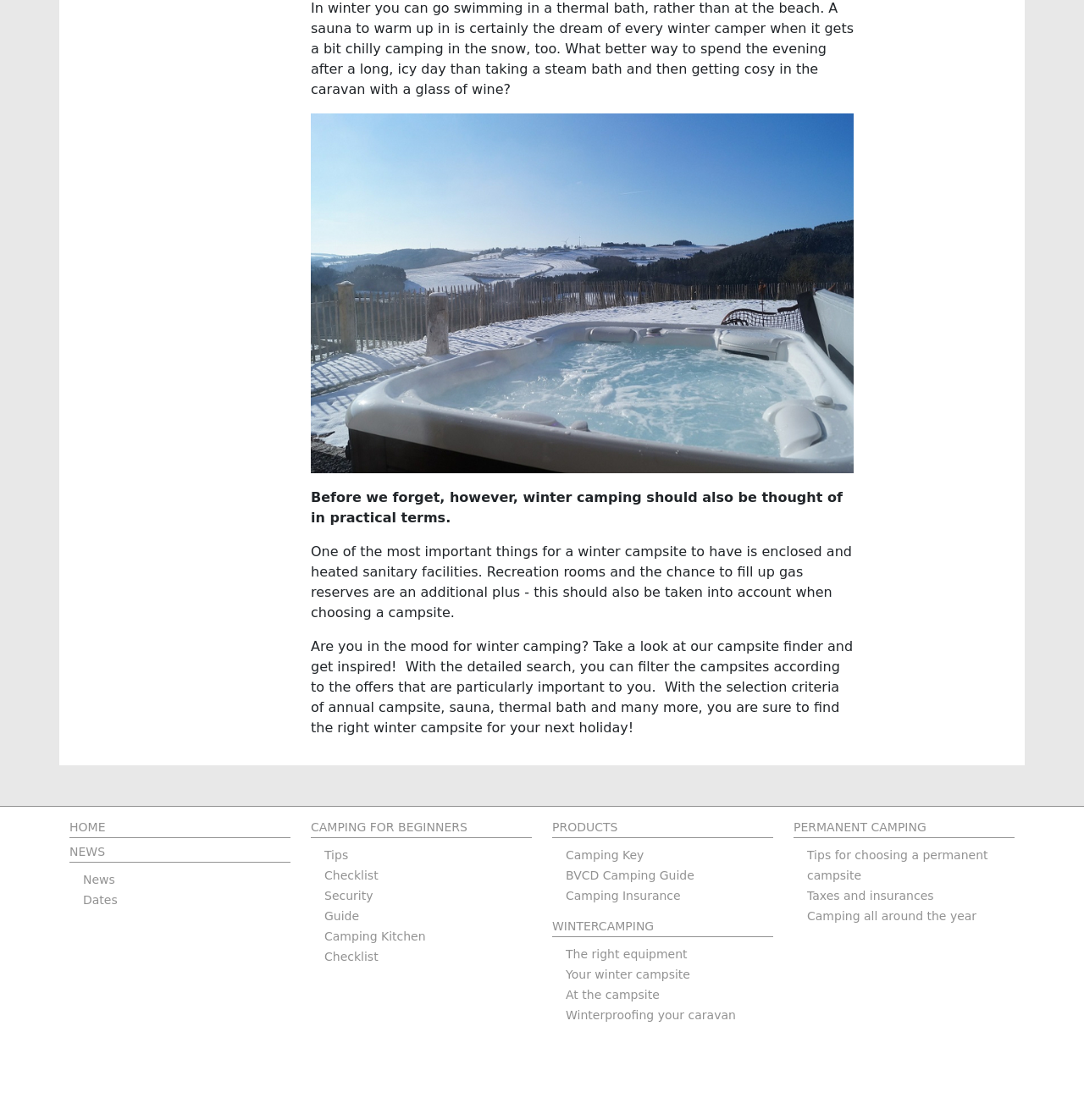Please identify the bounding box coordinates of the element's region that I should click in order to complete the following instruction: "Click on HOME". The bounding box coordinates consist of four float numbers between 0 and 1, i.e., [left, top, right, bottom].

[0.064, 0.732, 0.268, 0.745]